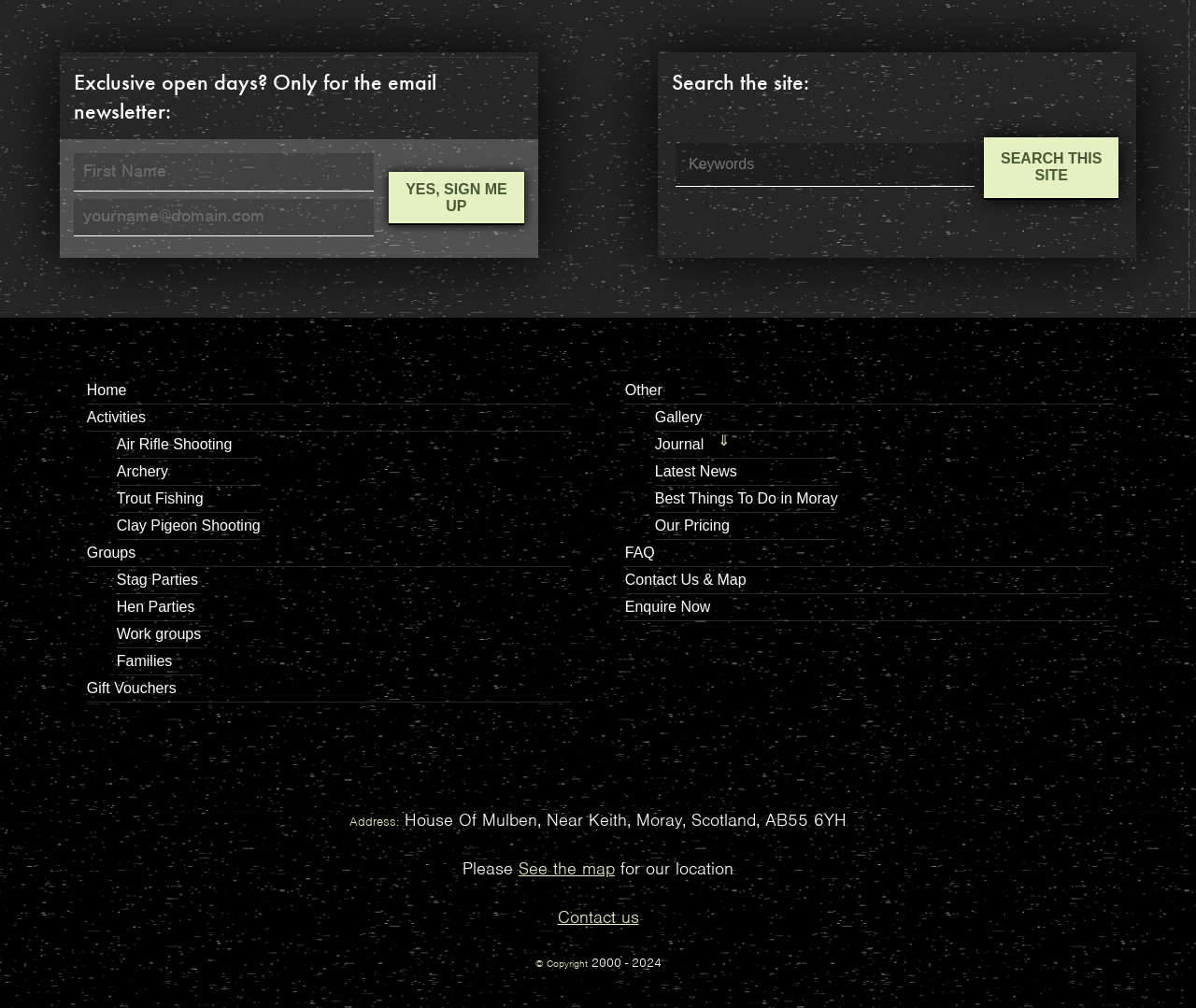What type of activities are listed on the webpage?
Using the image, respond with a single word or phrase.

Outdoor activities